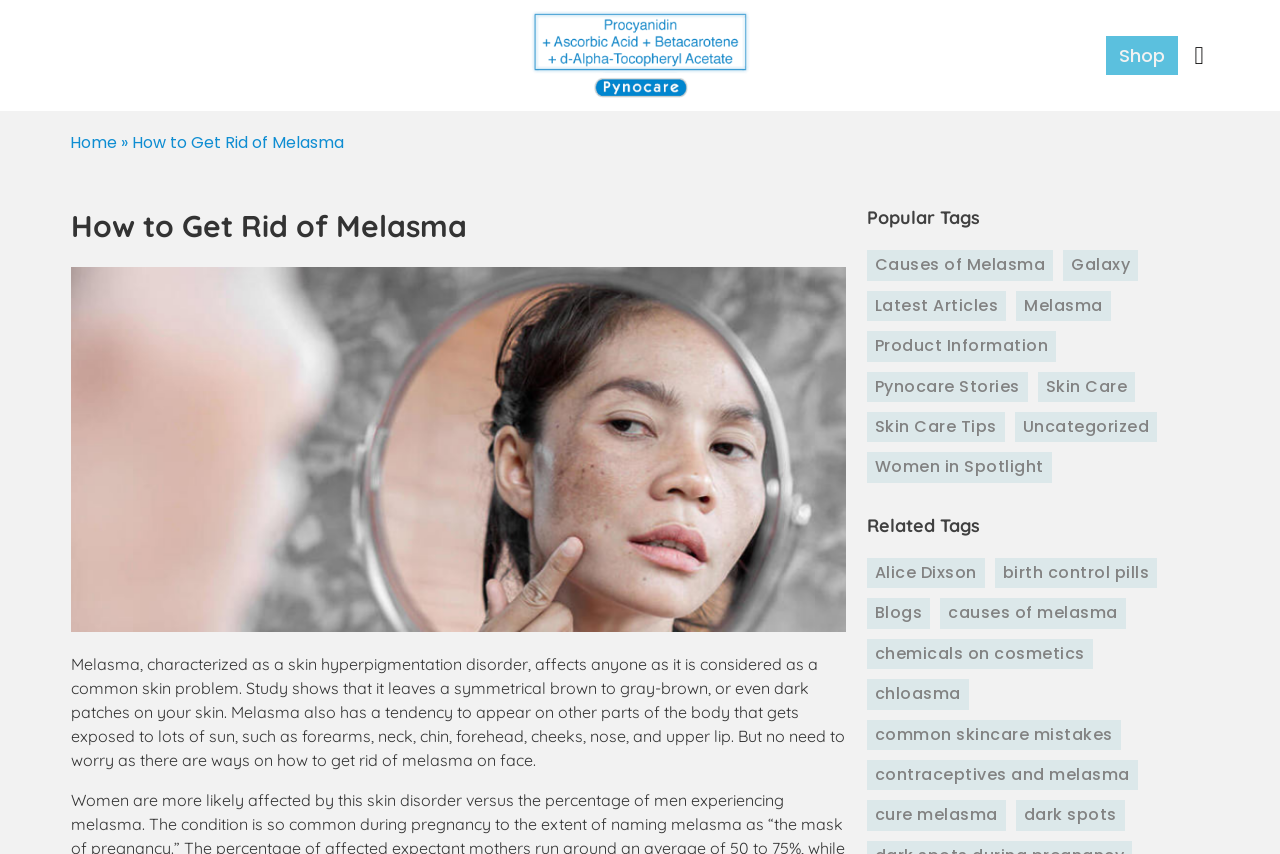Determine the bounding box coordinates for the clickable element required to fulfill the instruction: "Click the garage conversion link". Provide the coordinates as four float numbers between 0 and 1, i.e., [left, top, right, bottom].

None